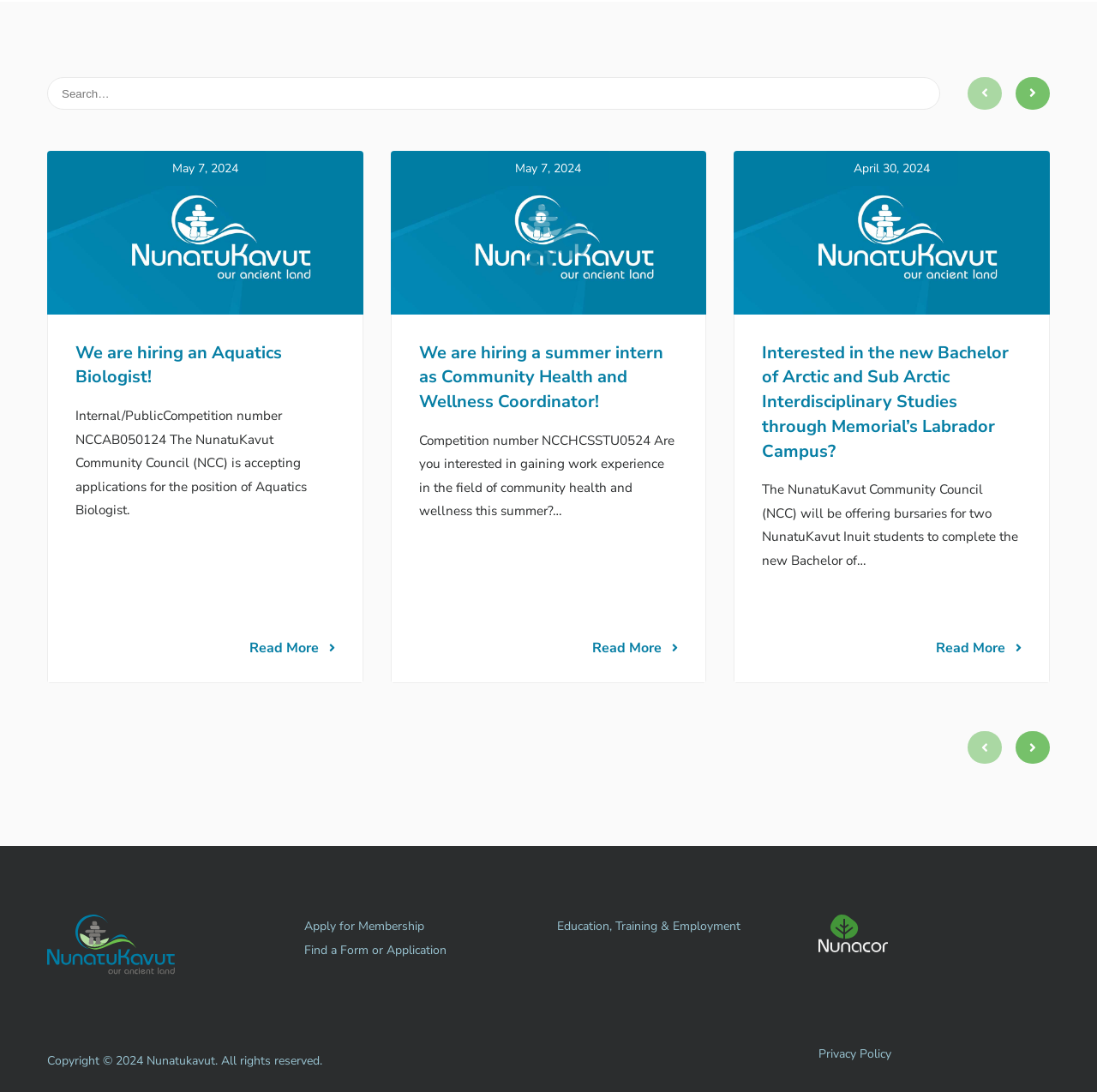Identify the bounding box coordinates for the UI element described as: "Education, Training & Employment".

[0.508, 0.841, 0.675, 0.856]